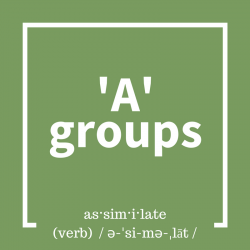How many phonetic pronunciation variations are displayed for the term assimilate?
From the screenshot, supply a one-word or short-phrase answer.

Two